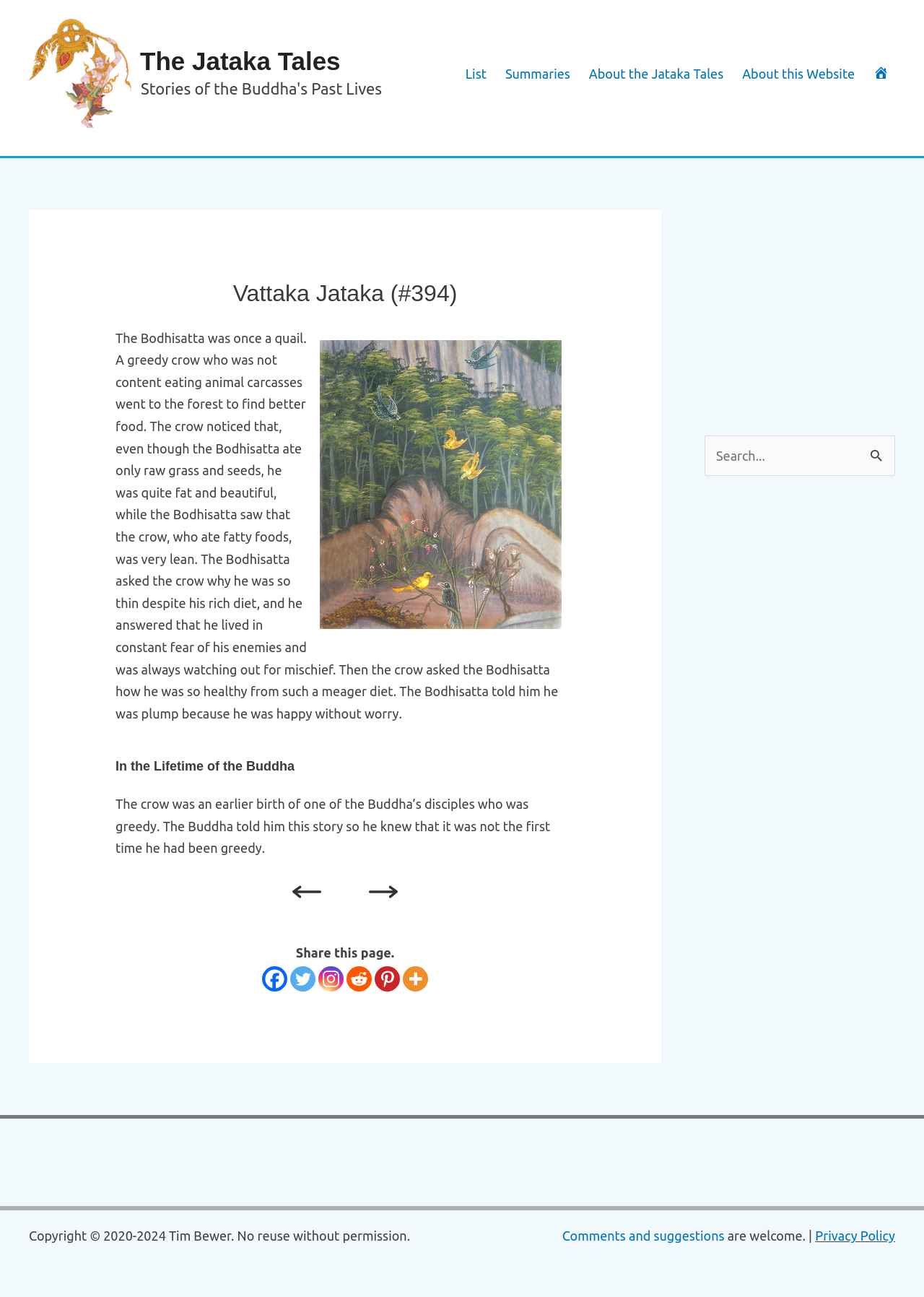Determine the bounding box coordinates of the section I need to click to execute the following instruction: "Click on the link to go to the previous story". Provide the coordinates as four float numbers between 0 and 1, i.e., [left, top, right, bottom].

[0.316, 0.681, 0.347, 0.692]